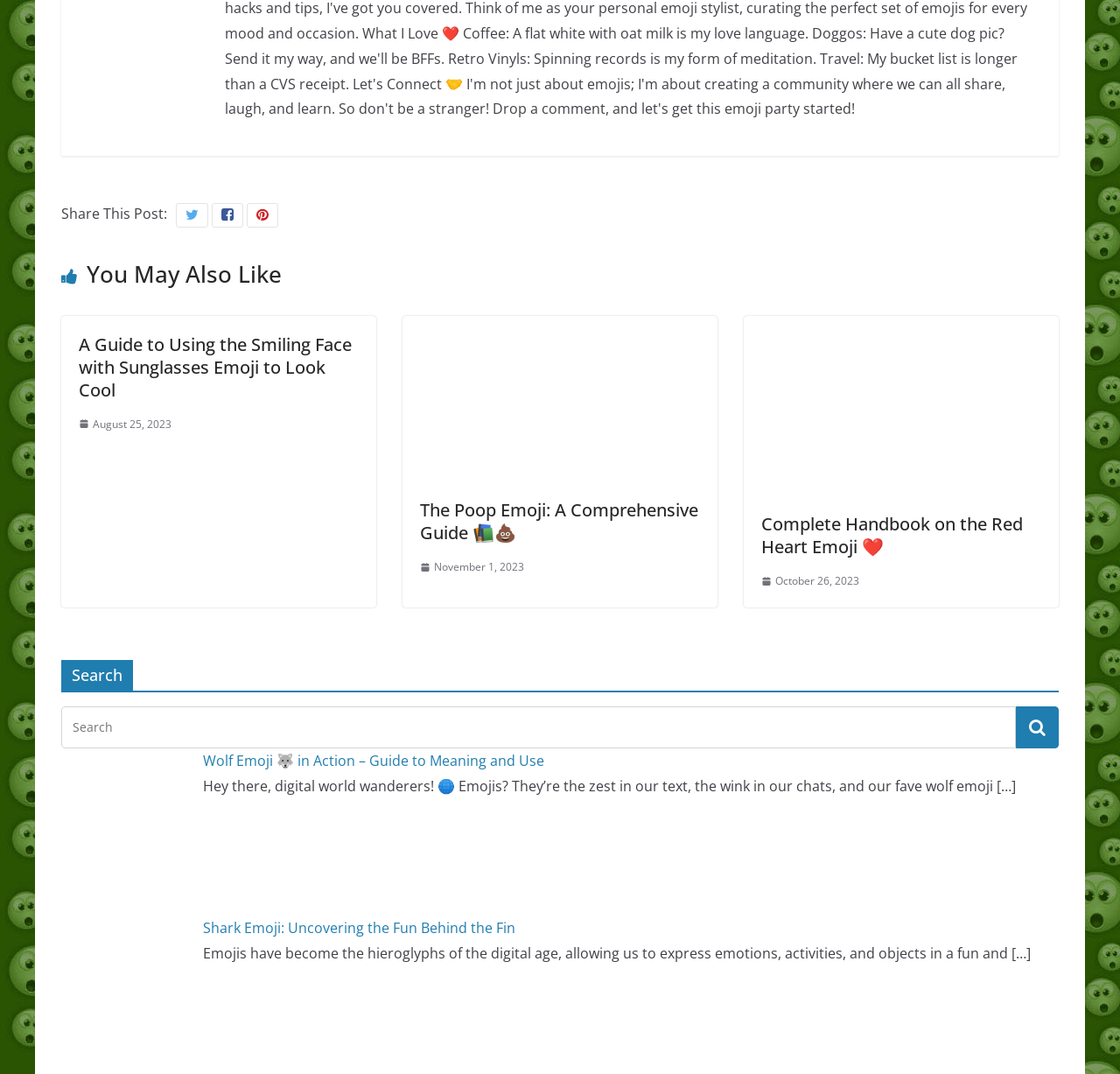Please find the bounding box coordinates for the clickable element needed to perform this instruction: "Read the article about the wolf emoji".

[0.181, 0.7, 0.486, 0.718]